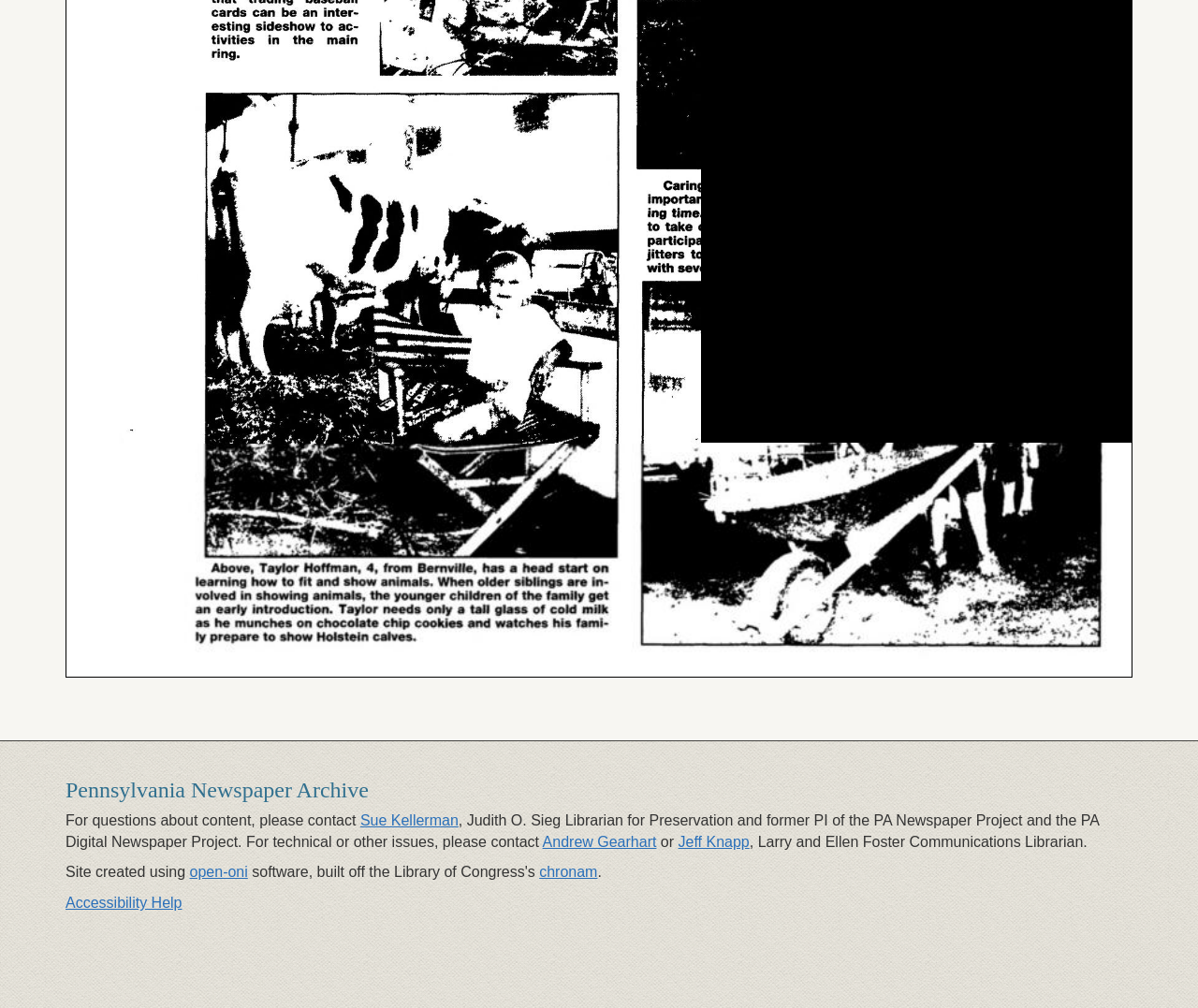Who is the Librarian for Preservation?
Answer the question with as much detail as possible.

The webpage mentions 'Judith O. Sieg Librarian for Preservation and former PI of the PA Newspaper Project and the PA Digital Newspaper Project' in the contact information section, which indicates that Sue Kellerman holds this position.